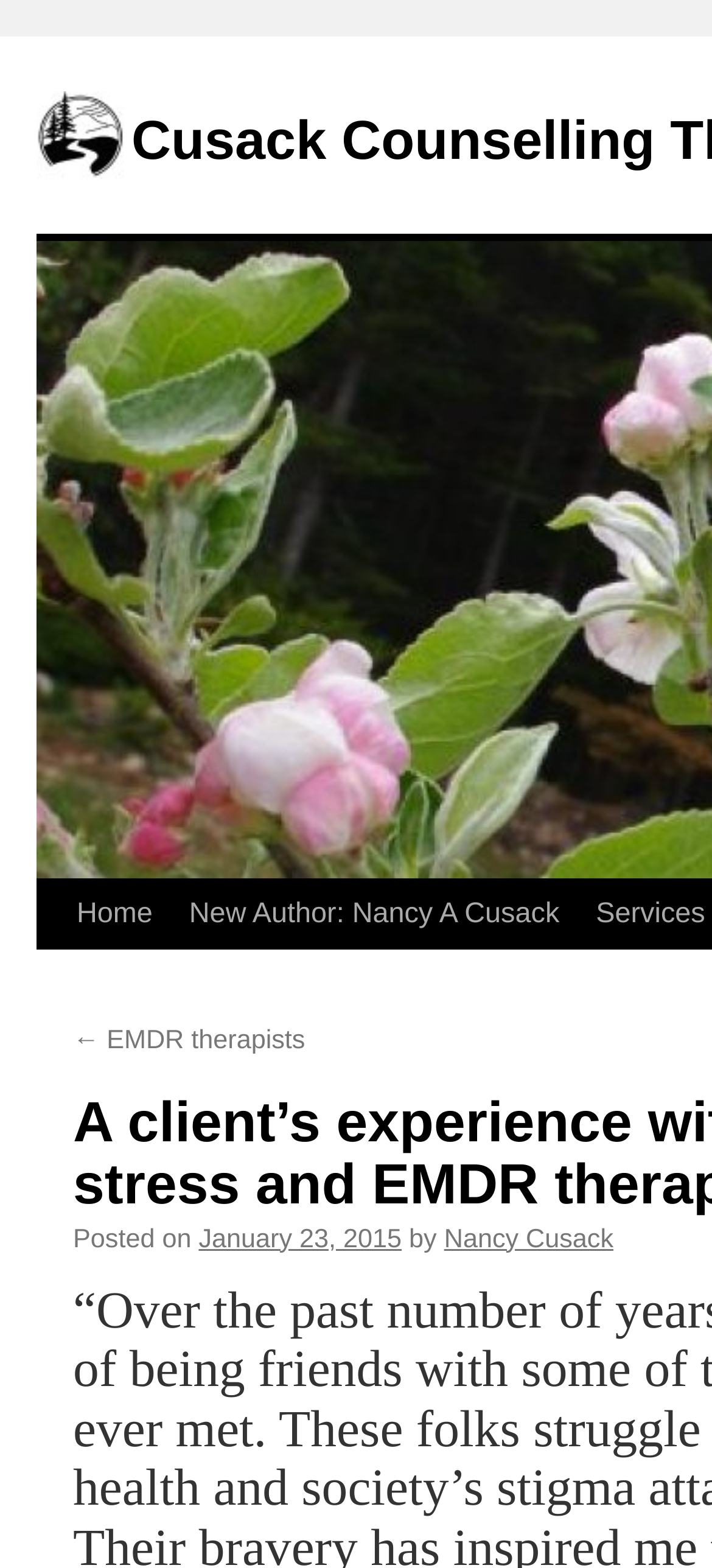Craft a detailed narrative of the webpage's structure and content.

The webpage is about a client's experience with post-traumatic stress and EMDR therapy, as indicated by the title. At the top-left corner, there is a "Skip to content" link, followed by a navigation menu with links to "Home" and "New Author: Nancy A Cusack" to the right. 

Below the navigation menu, there is a section with a link to "EMDR therapists" on the left, and a "Posted on" label next to it. To the right of the label, there is a link to a specific date, "January 23, 2015". Further to the right, there is a "by" label, followed by a link to the author, "Nancy Cusack".